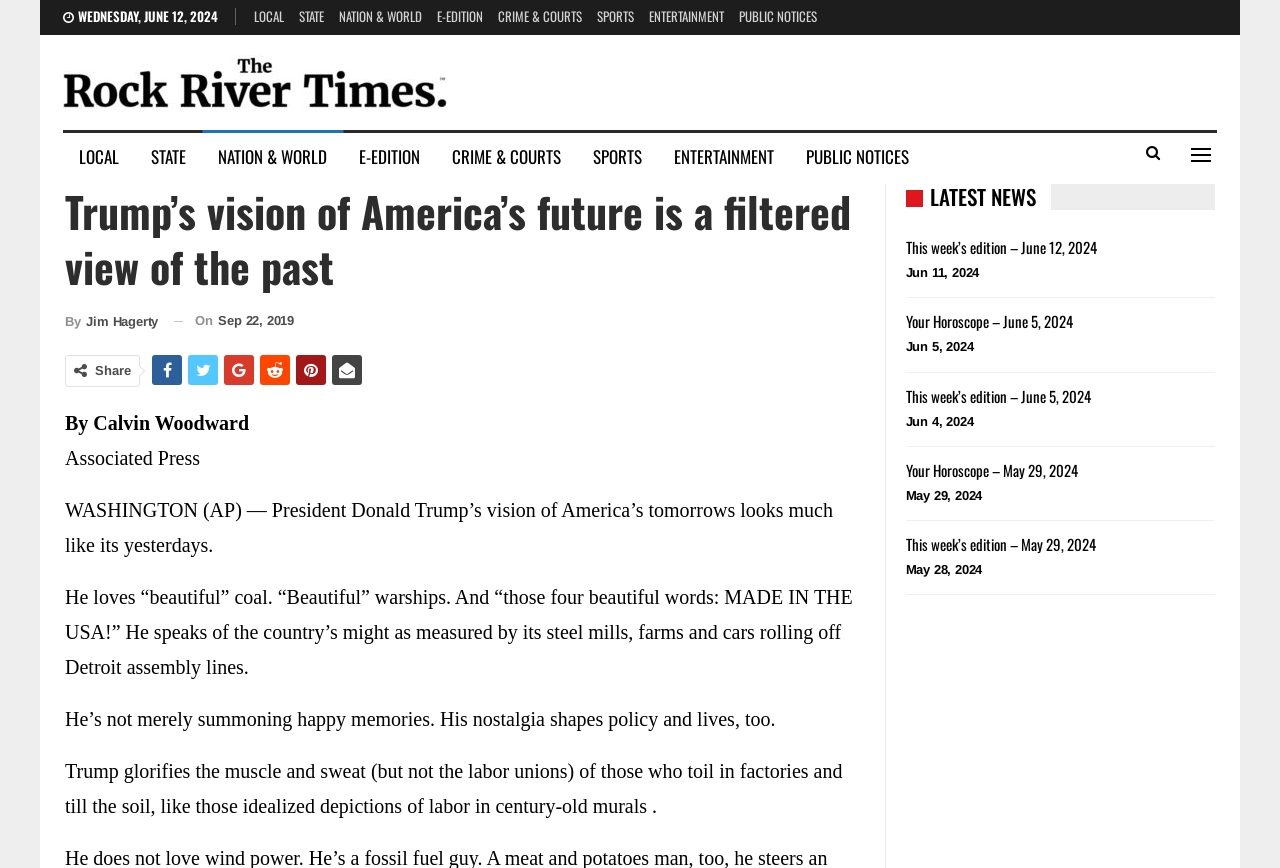Please specify the bounding box coordinates of the clickable section necessary to execute the following command: "Share the article".

[0.074, 0.418, 0.102, 0.435]